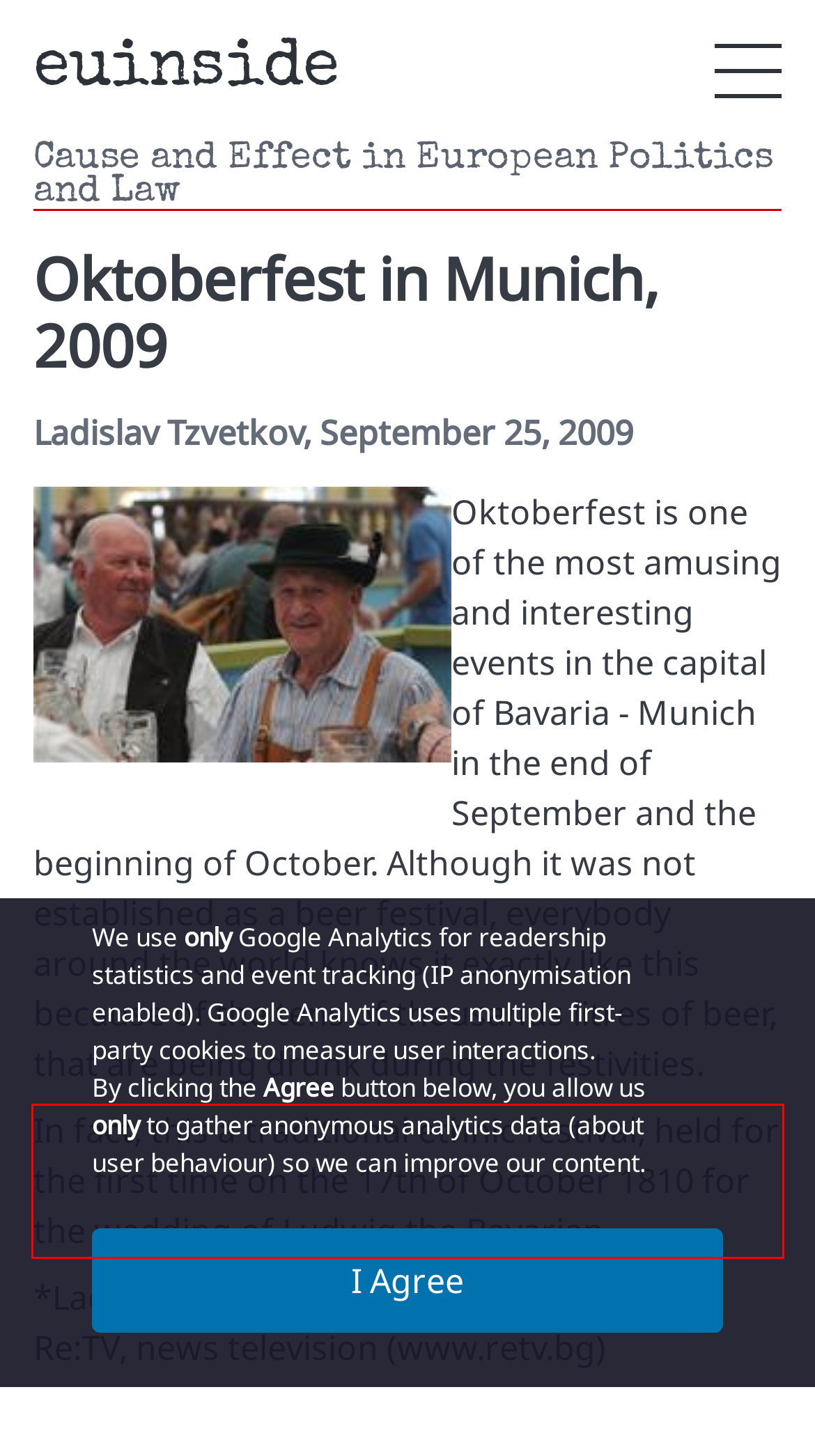Analyze the screenshot of a webpage where a red rectangle is bounding a UI element. Extract and generate the text content within this red bounding box.

In fact, this a traditional ethnic festival, held for the first time on the 17th of October 1810 for the wedding of Ludwig the Bavarian.